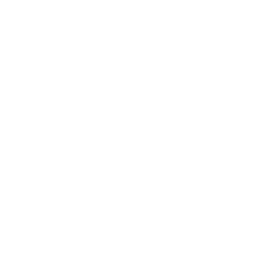Using the information in the image, give a comprehensive answer to the question: 
What is the purpose of the Analog partial discharge detection system?

The caption states that the system is designed for use in testing and diagnosing partial discharge in XLPE cables, which implies that its primary purpose is to detect and diagnose partial discharge in these cables.